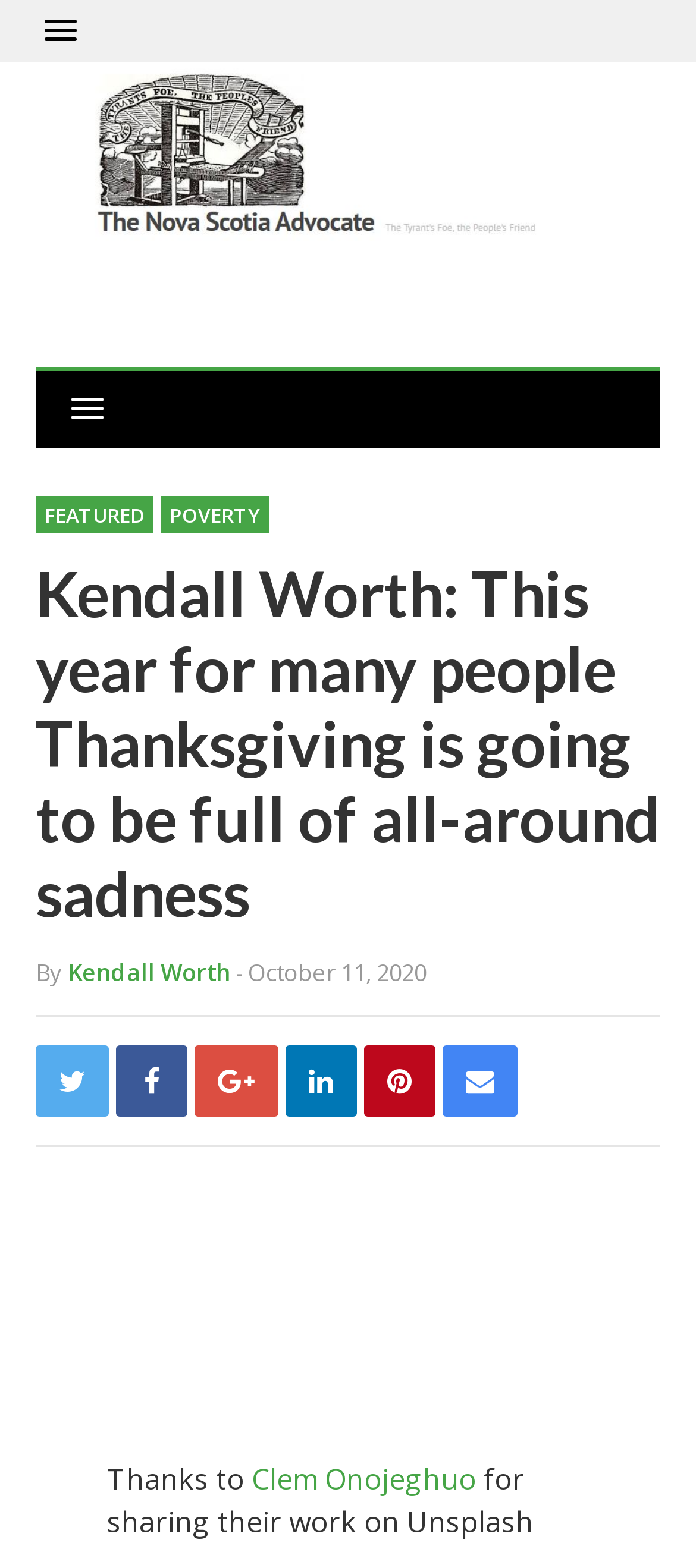Determine the bounding box coordinates of the clickable region to follow the instruction: "Share the article on social media".

[0.279, 0.667, 0.4, 0.712]